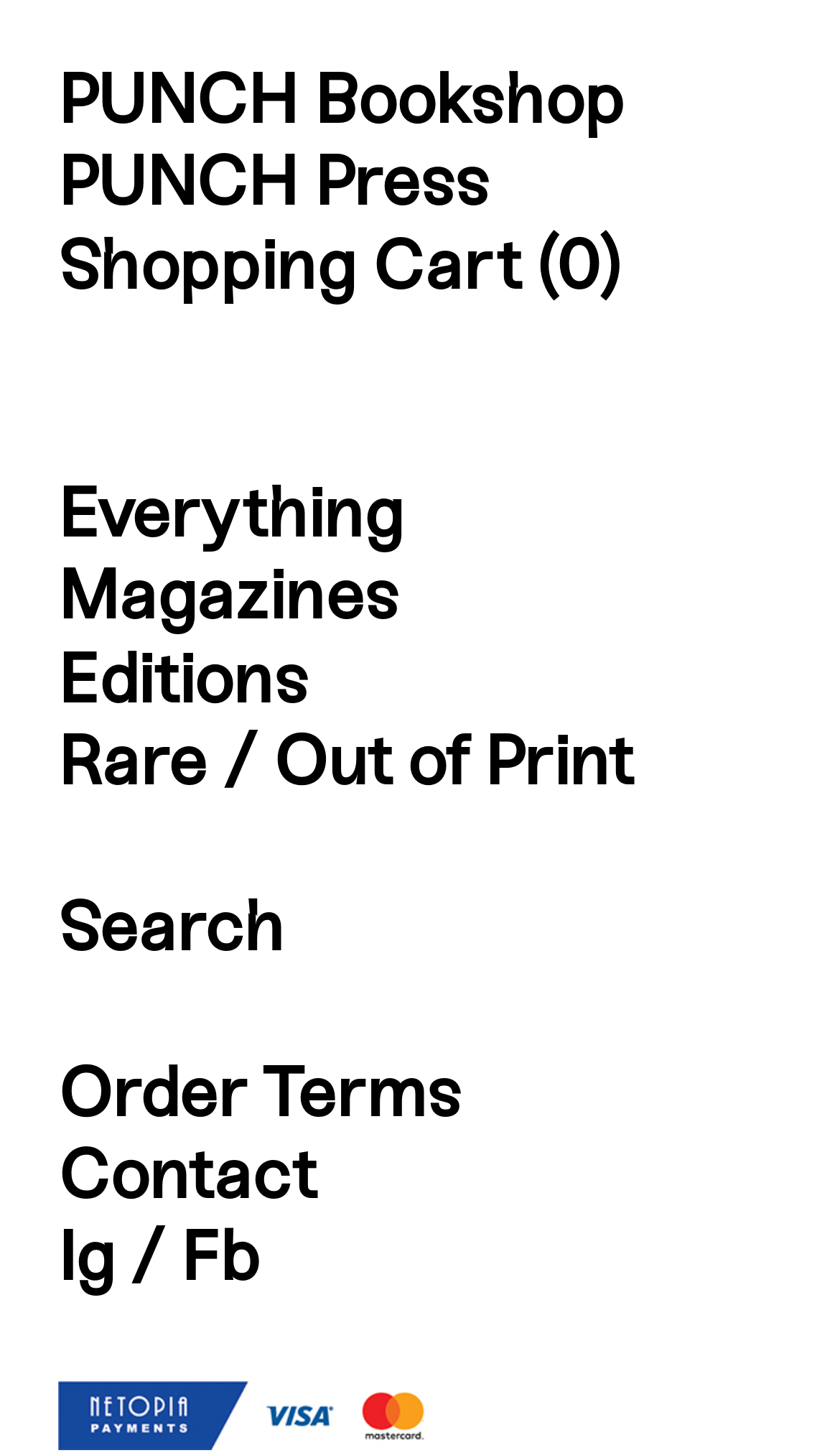Please specify the bounding box coordinates of the element that should be clicked to execute the given instruction: 'view Magazines'. Ensure the coordinates are four float numbers between 0 and 1, expressed as [left, top, right, bottom].

[0.069, 0.382, 0.474, 0.438]